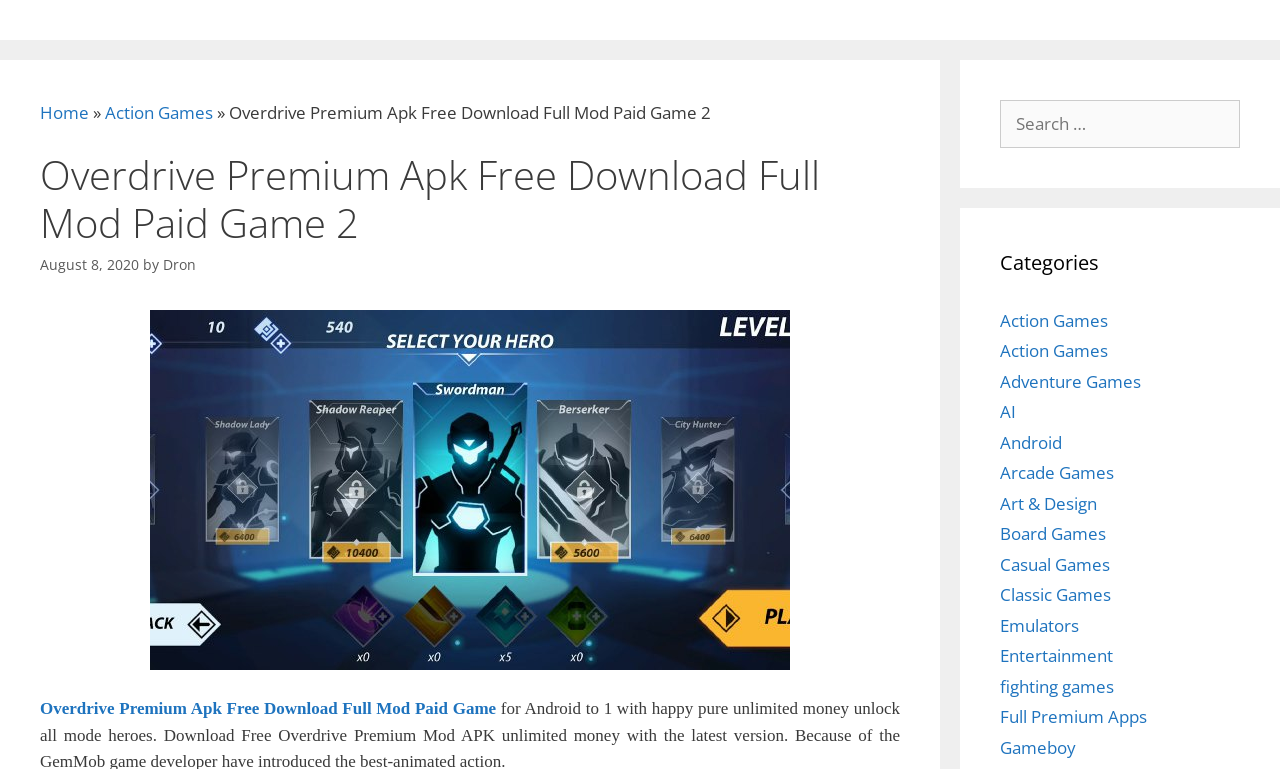Please find and report the primary heading text from the webpage.

Overdrive Premium Apk Free Download Full Mod Paid Game 2